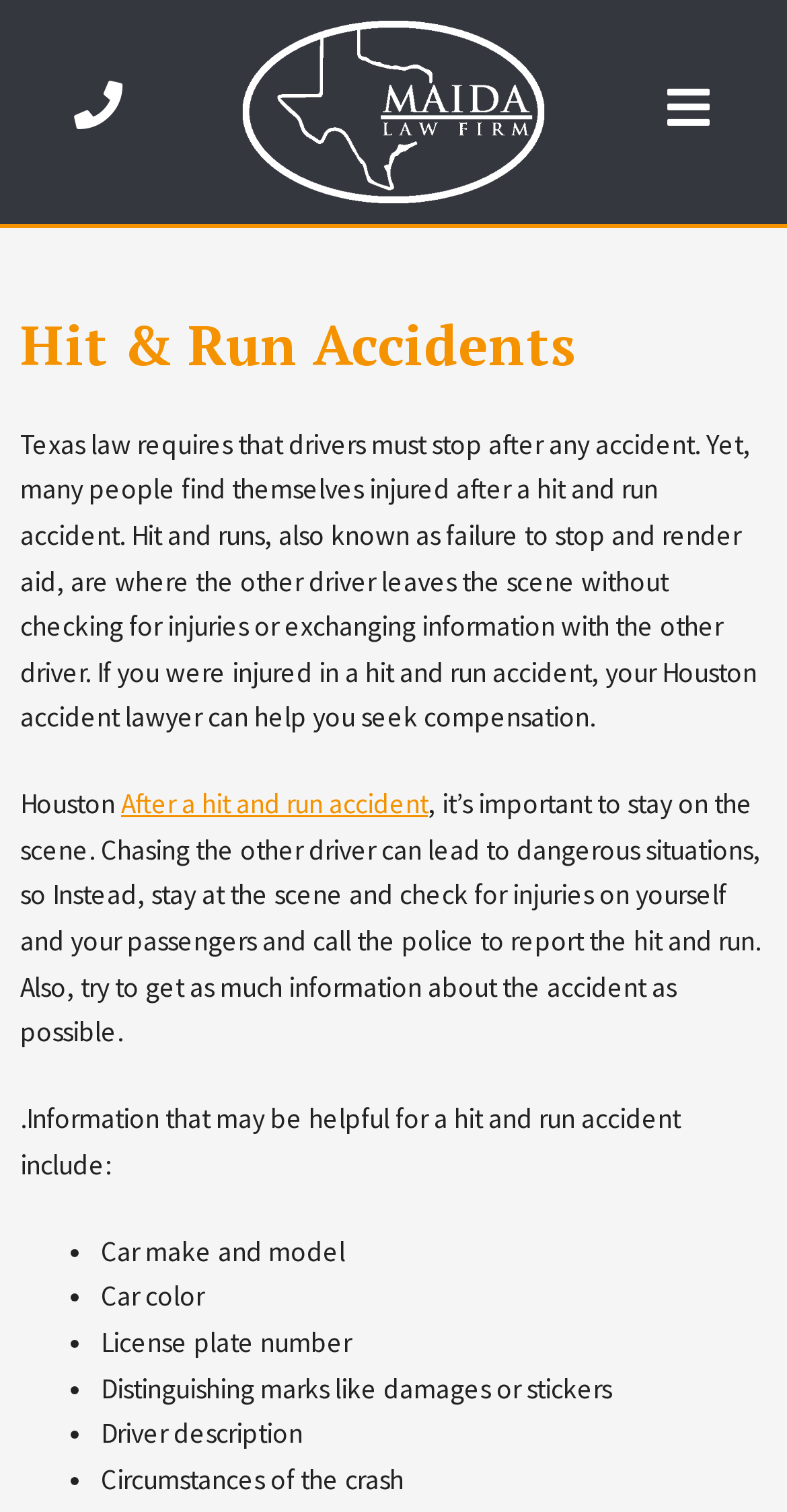Answer briefly with one word or phrase:
What is the role of a Houston accident lawyer?

Help seek compensation